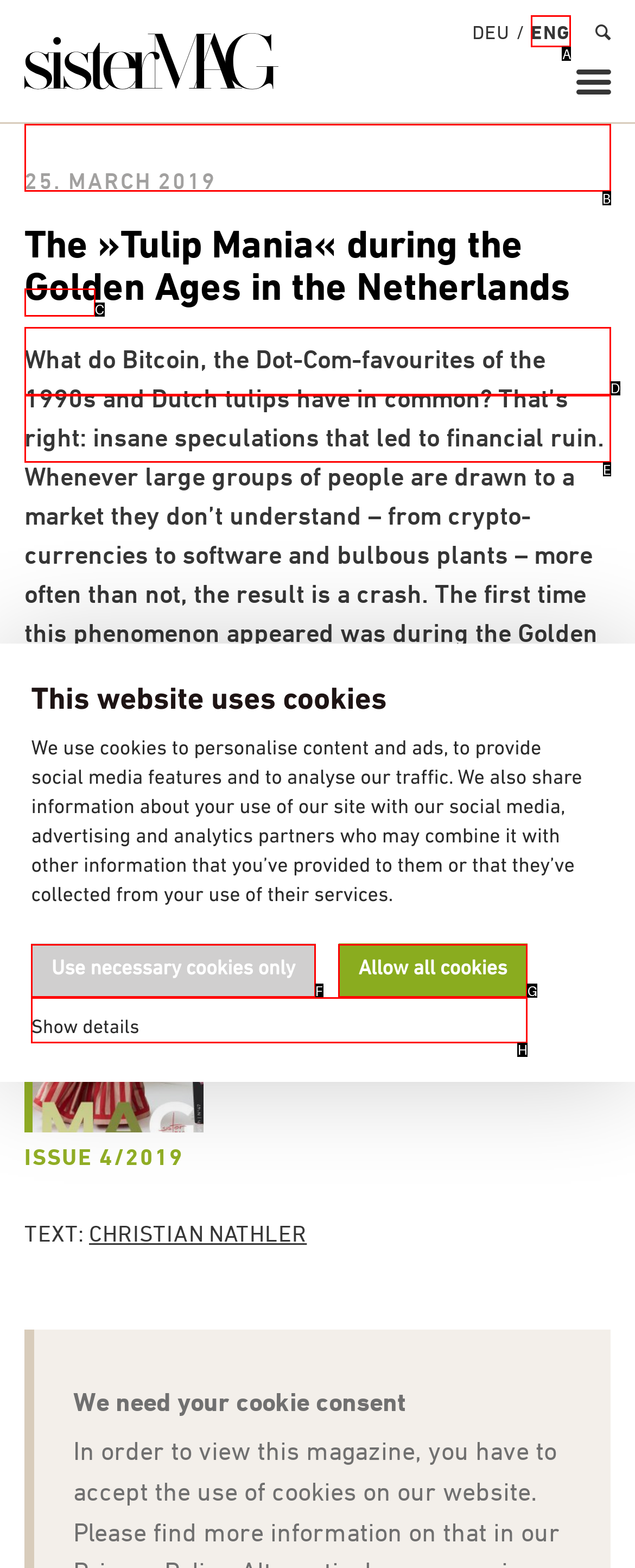Choose the HTML element you need to click to achieve the following task: Switch to English
Respond with the letter of the selected option from the given choices directly.

A